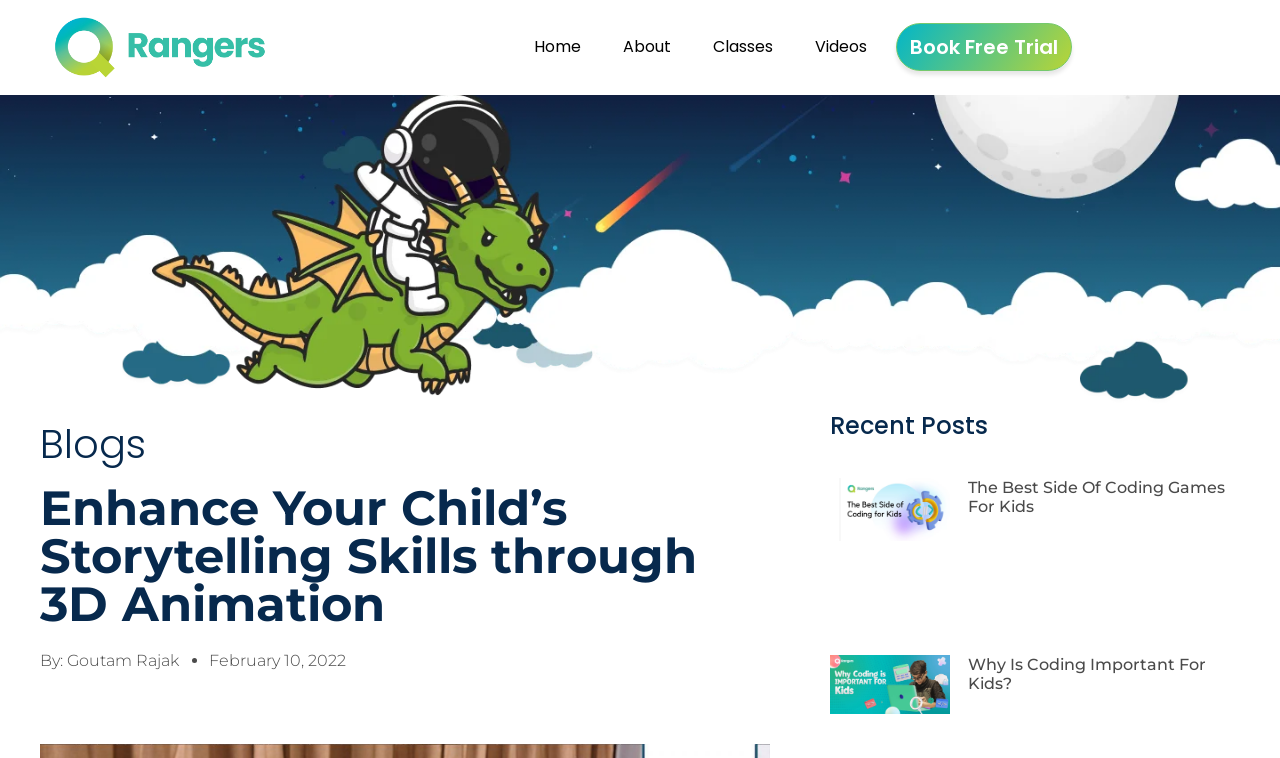Using the description "alt="Q Rangers_Horizontal_Colored-01" title="Q Rangers_Horizontal_Colored-01"", predict the bounding box of the relevant HTML element.

[0.039, 0.013, 0.21, 0.112]